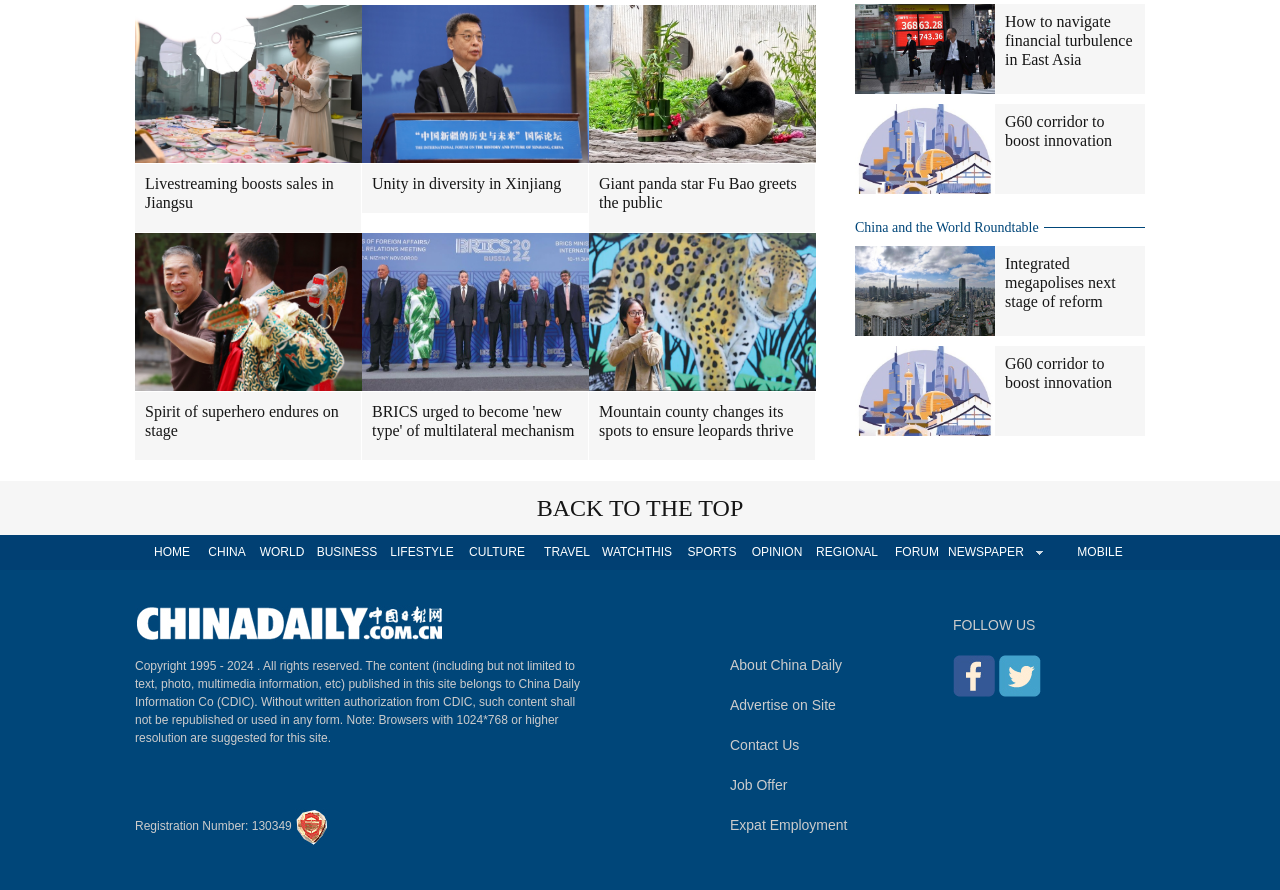Please identify the bounding box coordinates of the clickable element to fulfill the following instruction: "Go to the 'China' section". The coordinates should be four float numbers between 0 and 1, i.e., [left, top, right, bottom].

[0.148, 0.601, 0.206, 0.641]